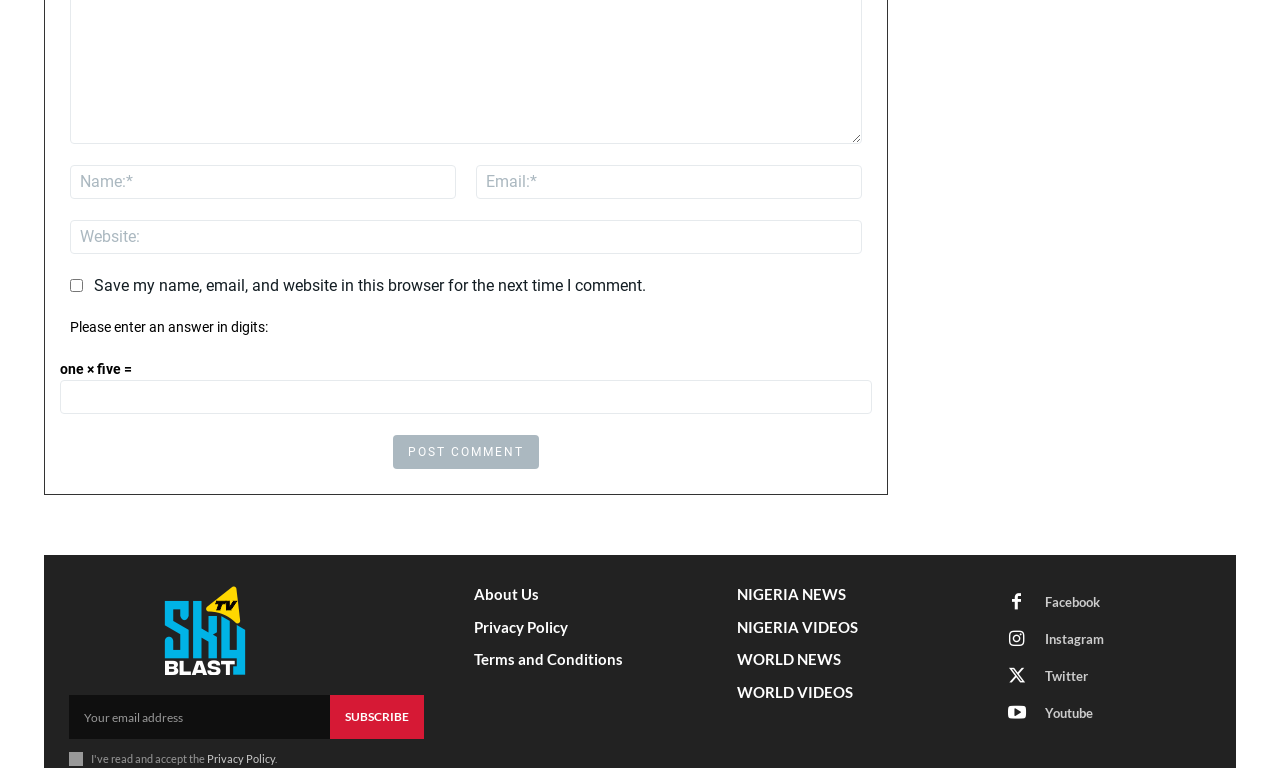Specify the bounding box coordinates for the region that must be clicked to perform the given instruction: "Enter your name".

[0.055, 0.214, 0.356, 0.259]